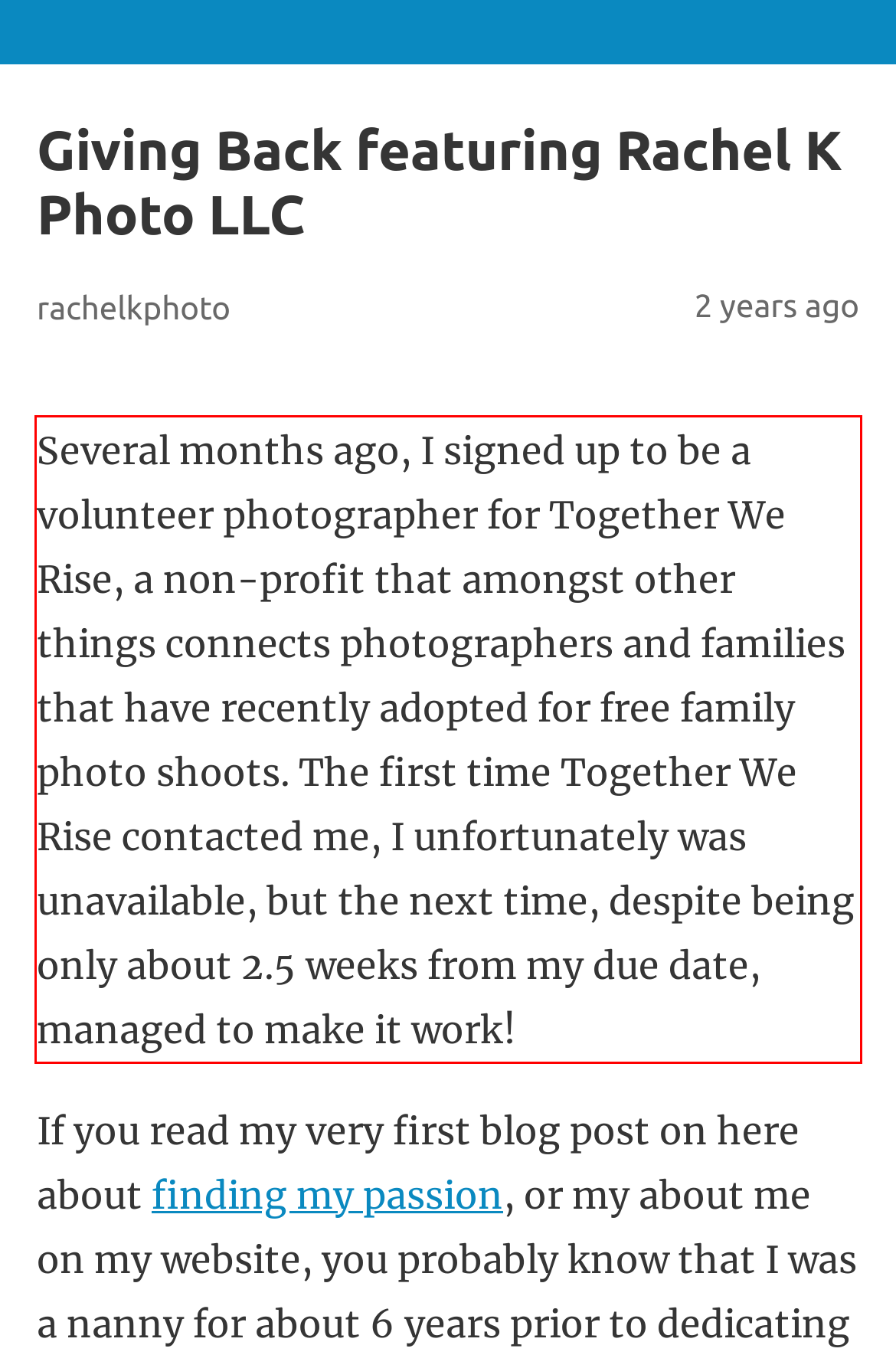Analyze the screenshot of the webpage that features a red bounding box and recognize the text content enclosed within this red bounding box.

Several months ago, I signed up to be a volunteer photographer for Together We Rise, a non-profit that amongst other things connects photographers and families that have recently adopted for free family photo shoots. The first time Together We Rise contacted me, I unfortunately was unavailable, but the next time, despite being only about 2.5 weeks from my due date, managed to make it work!